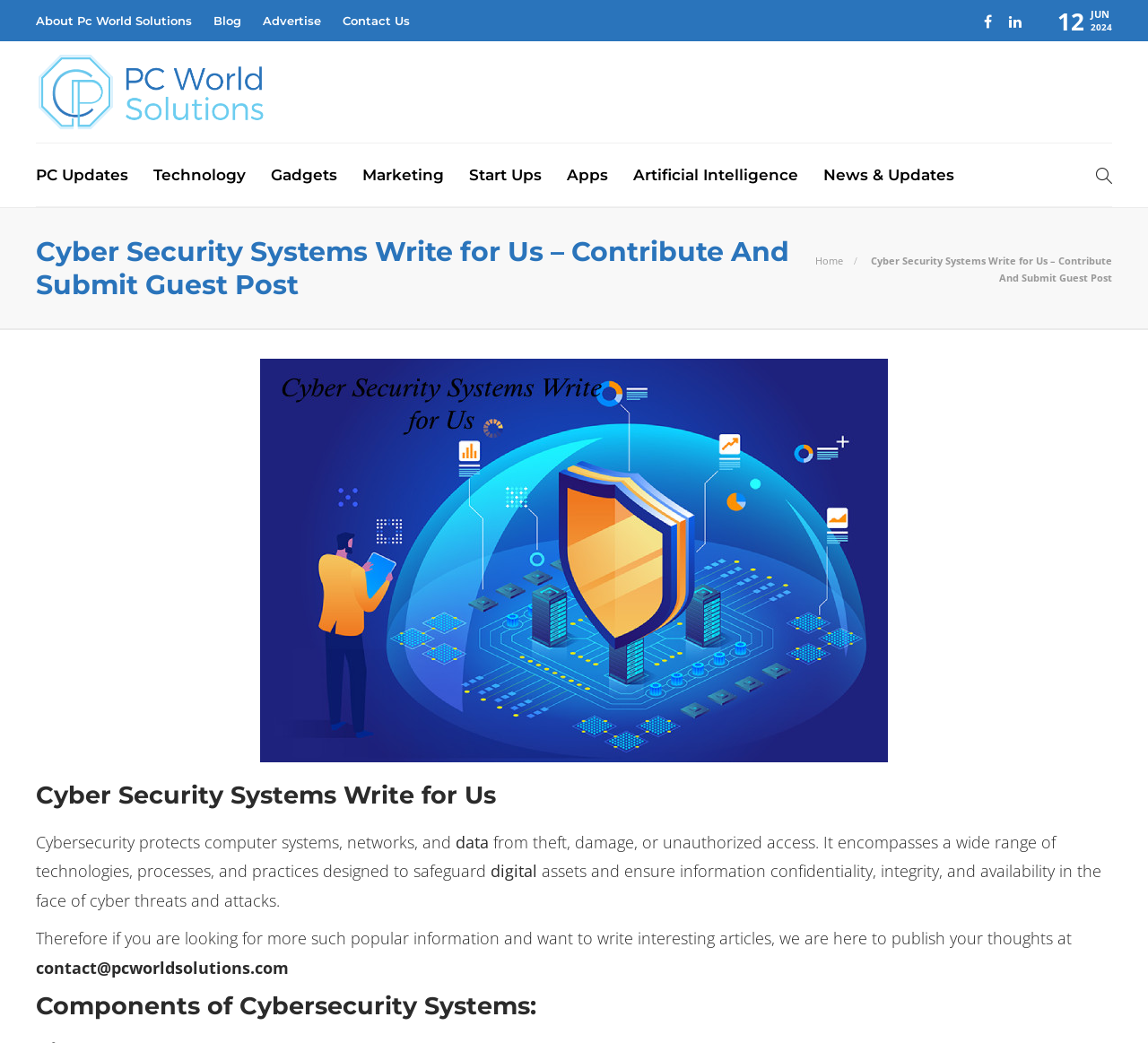Use a single word or phrase to answer the question:
What is the date of the article 'Deciding Between In-House and Outsource IT Support'?

1 week ago